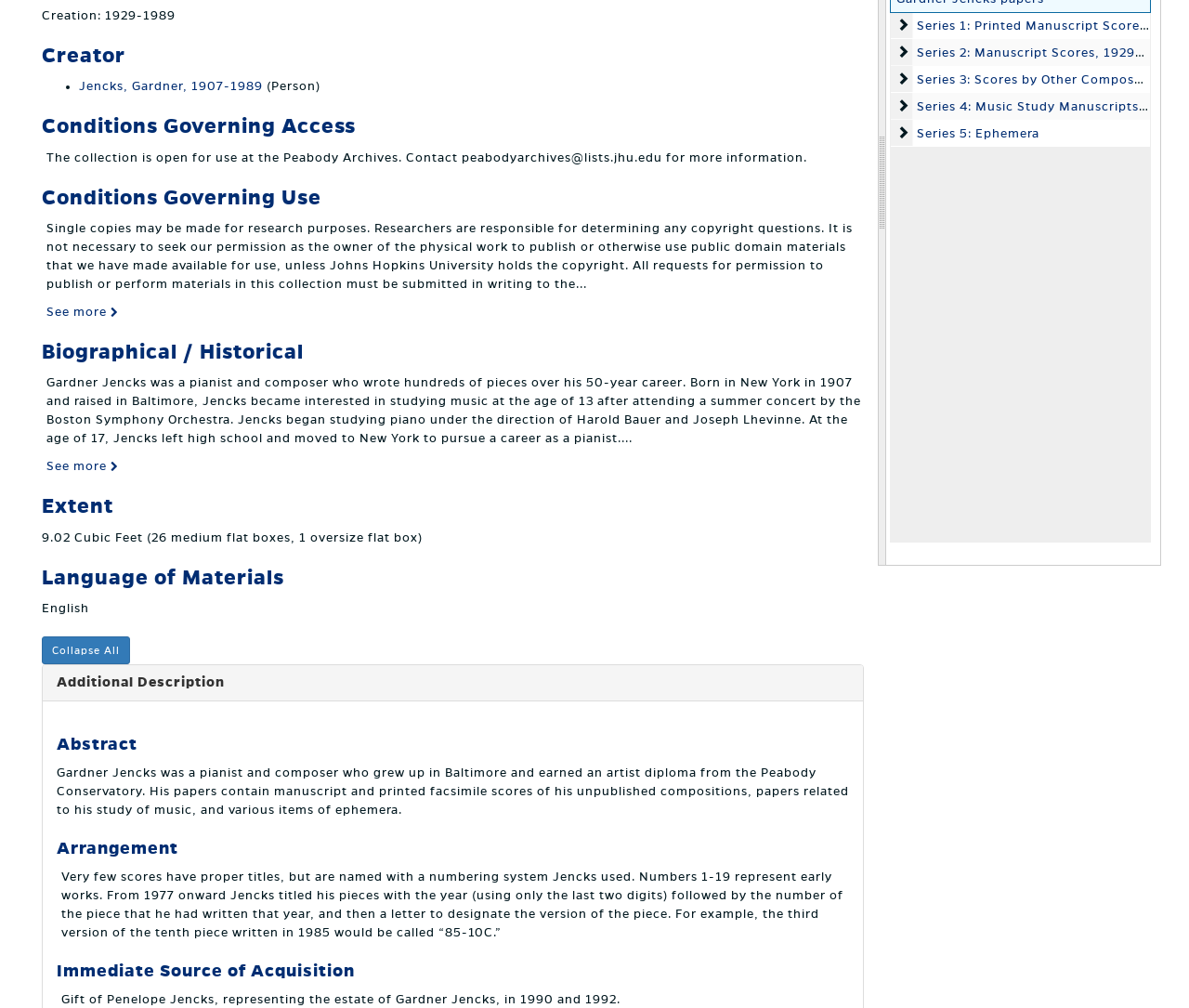Given the element description: "Series 5: Ephemera", predict the bounding box coordinates of this UI element. The coordinates must be four float numbers between 0 and 1, given as [left, top, right, bottom].

[0.749, 0.119, 0.77, 0.147]